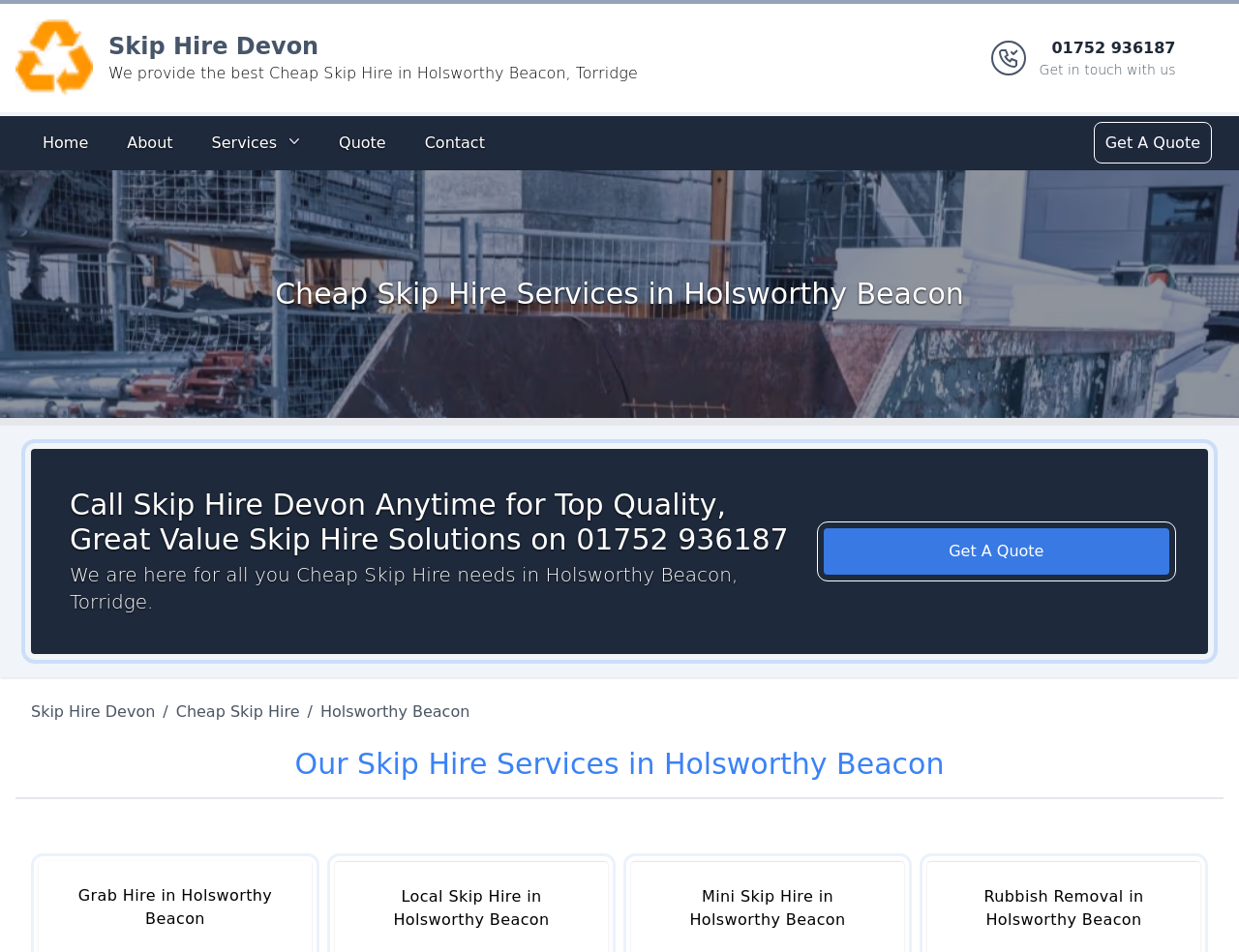Please mark the bounding box coordinates of the area that should be clicked to carry out the instruction: "Navigate to the Services page".

[0.161, 0.13, 0.252, 0.171]